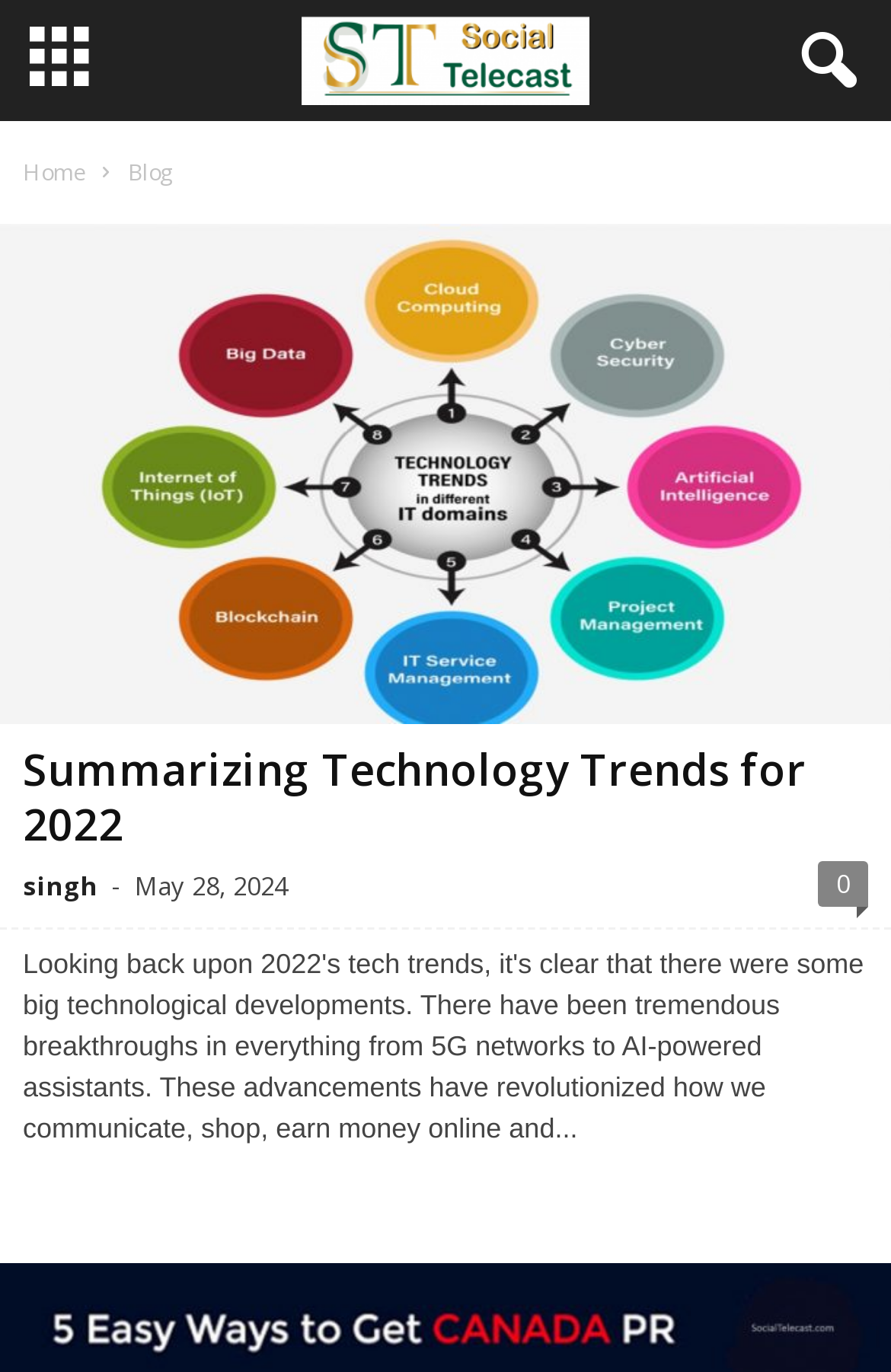Using the information shown in the image, answer the question with as much detail as possible: How many comments does the blog post have?

I can see a link with the text '0' which is likely to be the comment count. The link is placed at the bottom of the webpage, which is a common location for displaying comment counts.